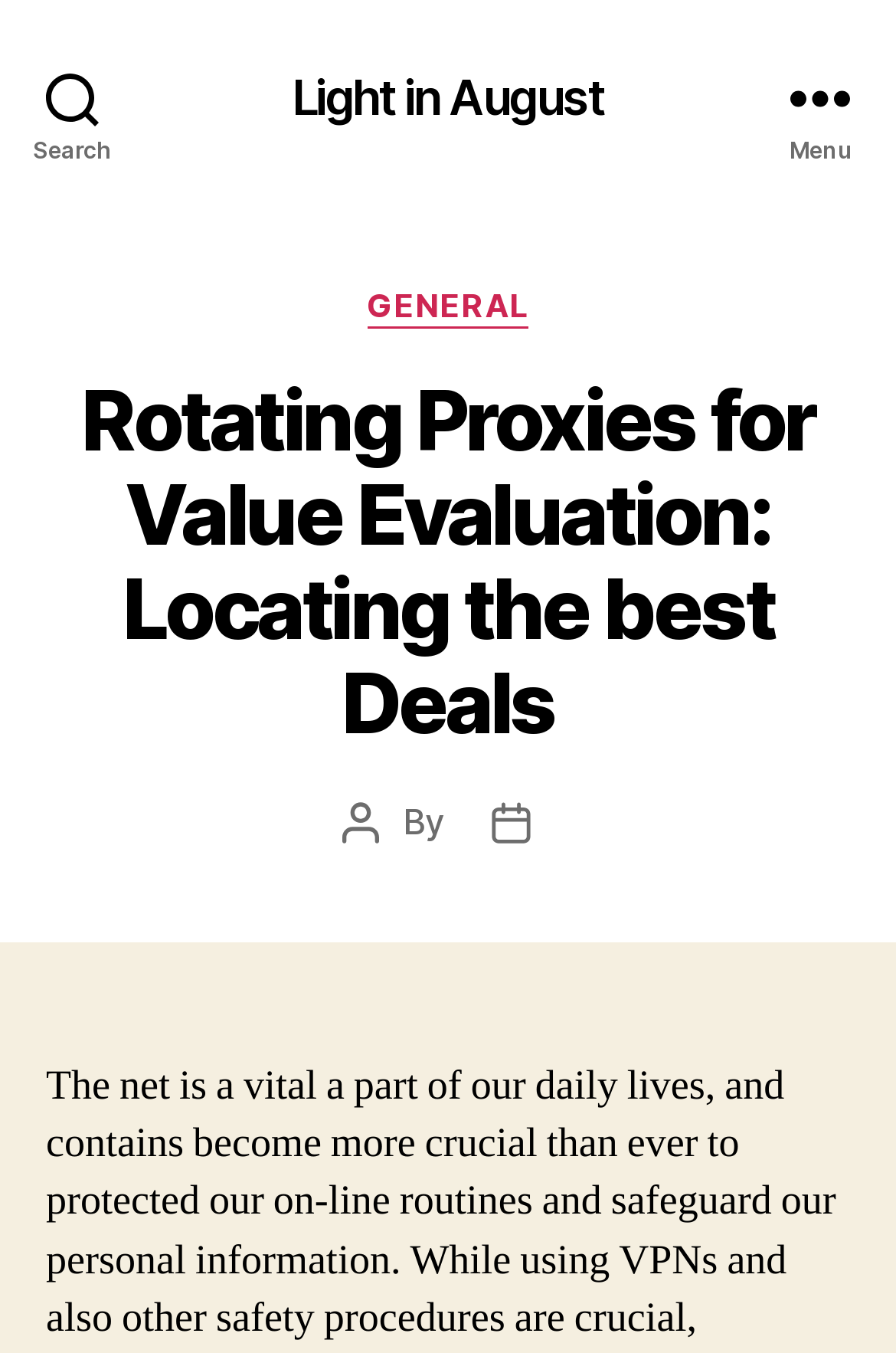Explain the webpage's design and content in an elaborate manner.

The webpage appears to be a blog post or article page. At the top left, there is a search button labeled "Search". Next to it, in the top center, is a link titled "Light in August". On the top right, there is a menu button labeled "Menu". 

When the menu button is expanded, a header section appears below it, spanning the entire width of the page. Within this section, there is a static text element labeled "Categories" near the top left, followed by a link labeled "GENERAL" below it. 

Further down in the header section, there is a heading that matches the title of the webpage, "Rotating Proxies for Value Evaluation: Locating the best Deals". Below this heading, there are three static text elements arranged horizontally, labeled "Post author", "By", and "Post date", respectively. 

Below the header section, there is a figure or image that spans the entire width of the page.